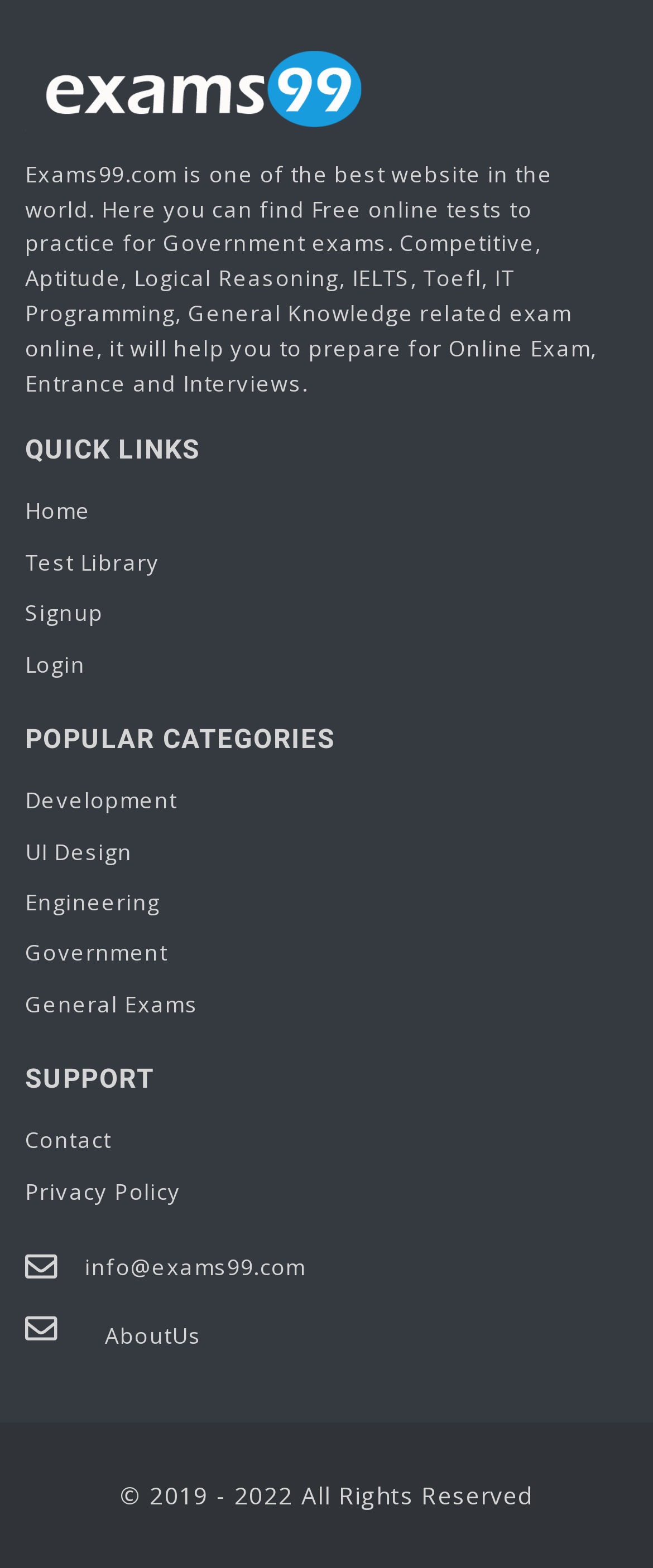Locate the bounding box coordinates of the area you need to click to fulfill this instruction: 'go to Home page'. The coordinates must be in the form of four float numbers ranging from 0 to 1: [left, top, right, bottom].

[0.038, 0.31, 0.962, 0.343]